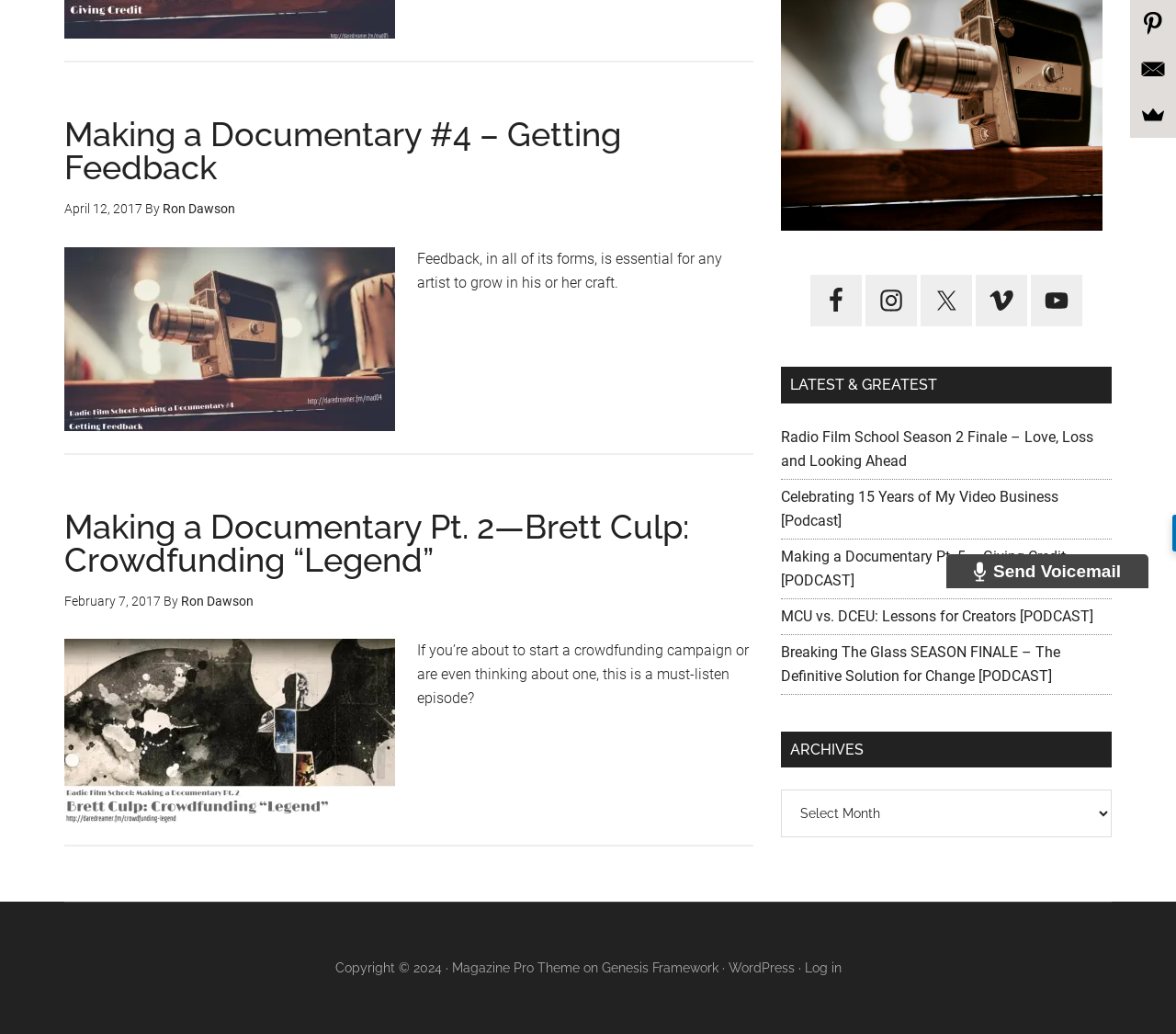Identify the bounding box coordinates for the UI element described as follows: Magazine Pro Theme. Use the format (top-left x, top-left y, bottom-right x, bottom-right y) and ensure all values are floating point numbers between 0 and 1.

[0.384, 0.929, 0.493, 0.943]